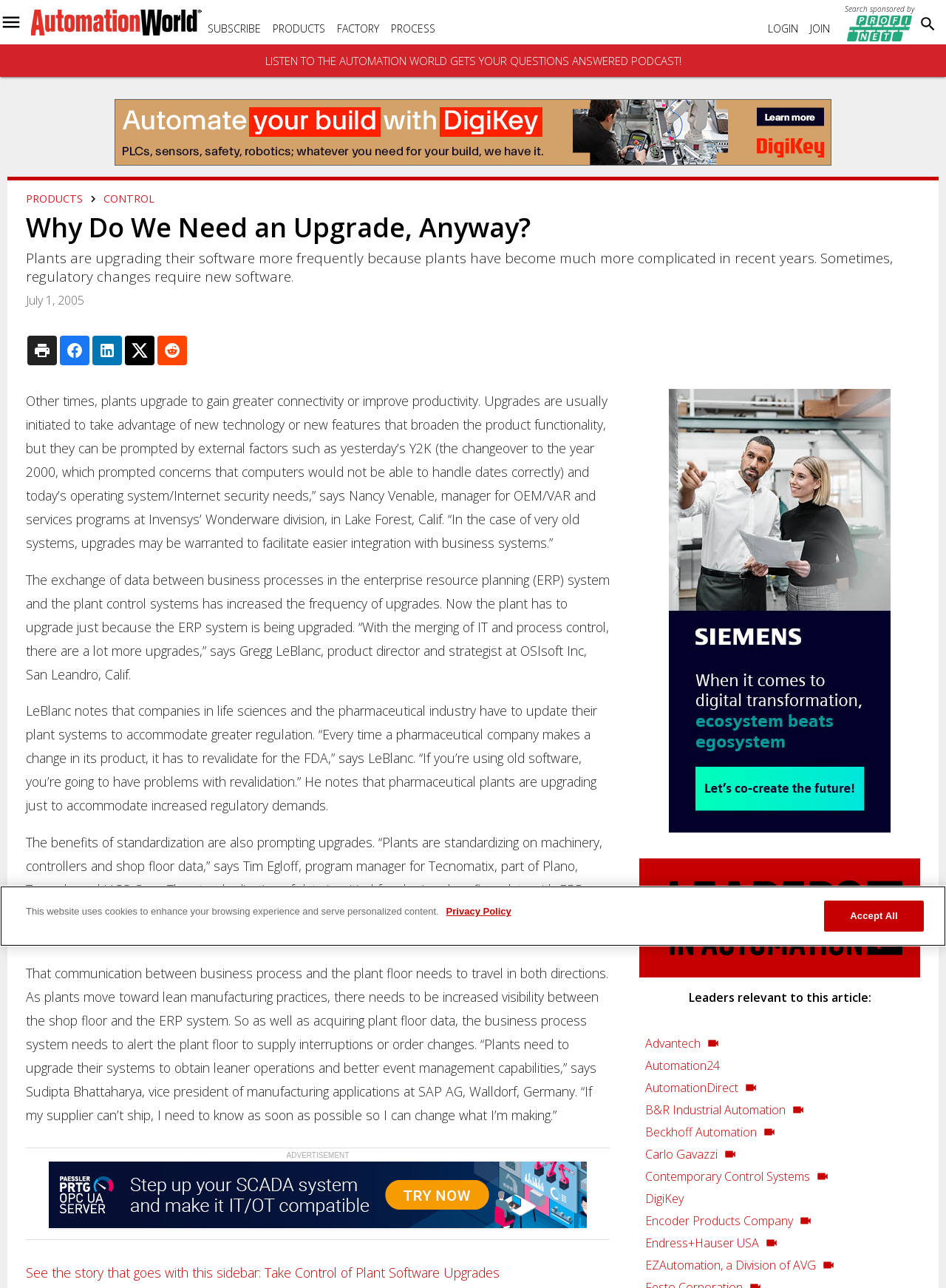Please determine the bounding box coordinates for the element that should be clicked to follow these instructions: "Listen to the 'AUTOMATION WORLD GETS YOUR QUESTIONS ANSWERED PODCAST!".

[0.28, 0.041, 0.72, 0.053]